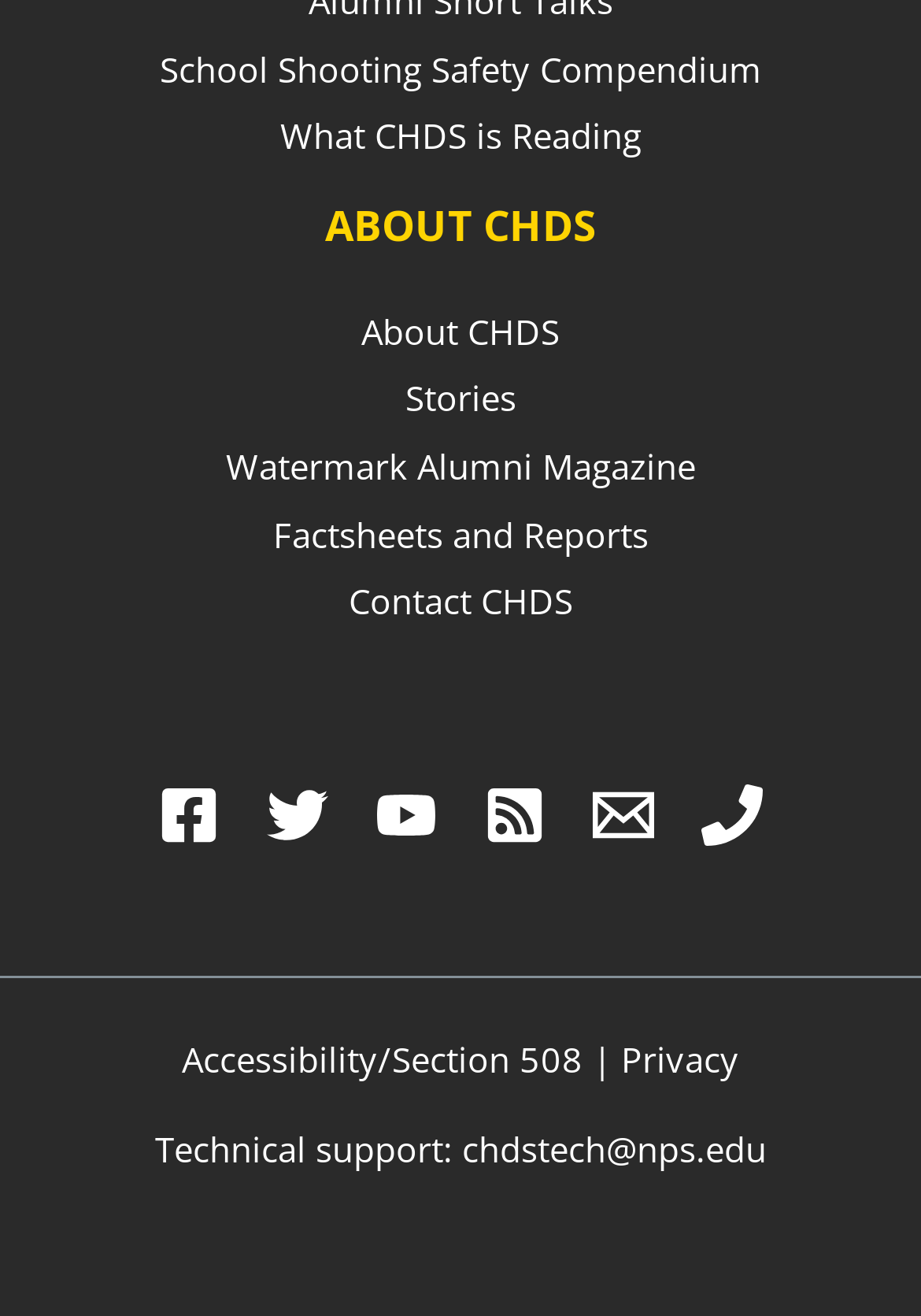Please identify the bounding box coordinates of the region to click in order to complete the given instruction: "Enter your email address". The coordinates should be four float numbers between 0 and 1, i.e., [left, top, right, bottom].

None